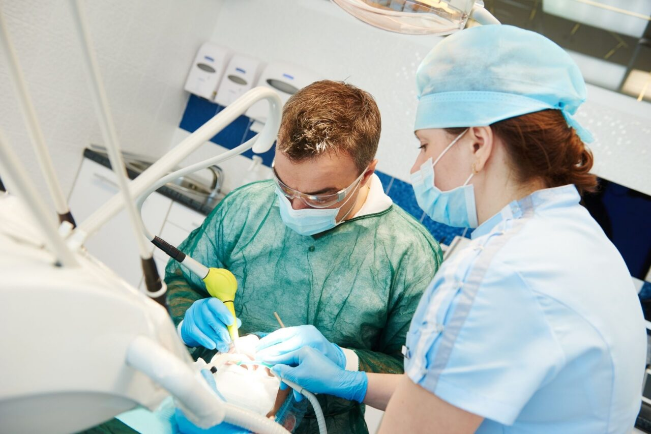Utilize the details in the image to give a detailed response to the question: What type of lighting is used in the dental clinic?

The caption states that 'bright overhead lighting illuminates the workspace', indicating that the dental clinic uses overhead lighting to provide a well-lit environment for the procedure.